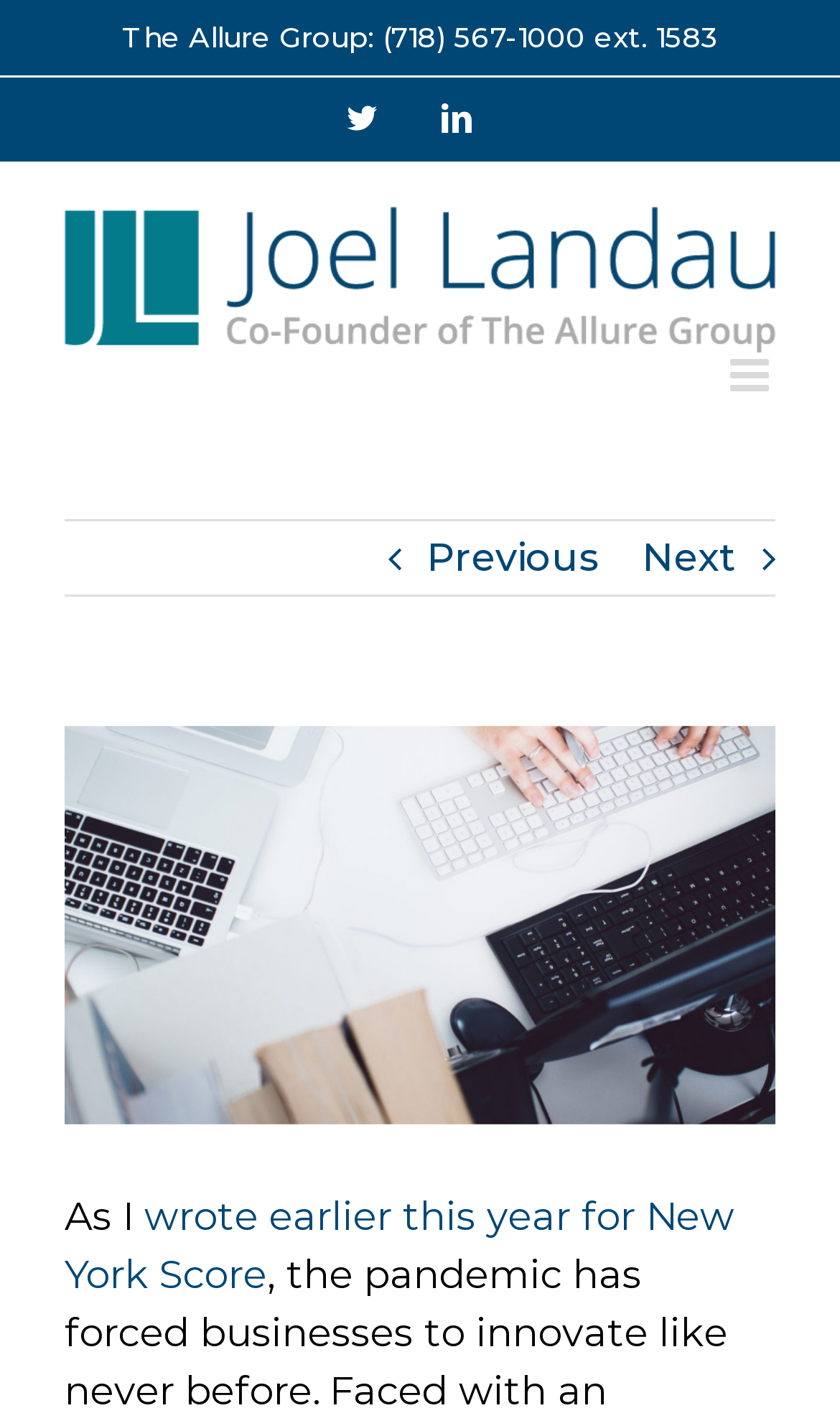Identify the bounding box coordinates necessary to click and complete the given instruction: "Visit the LinkedIn page".

[0.526, 0.074, 0.562, 0.095]